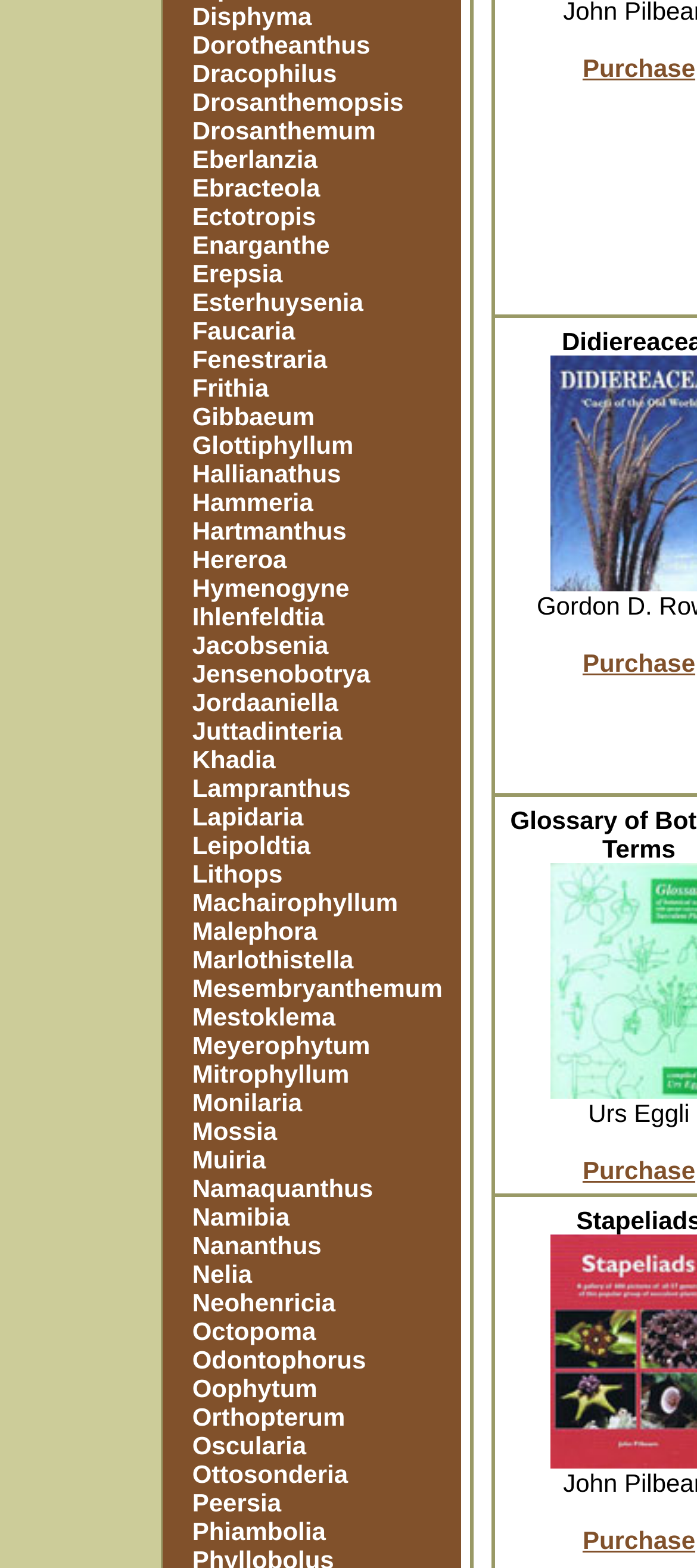Please indicate the bounding box coordinates of the element's region to be clicked to achieve the instruction: "explore Erepsia". Provide the coordinates as four float numbers between 0 and 1, i.e., [left, top, right, bottom].

[0.276, 0.165, 0.406, 0.183]